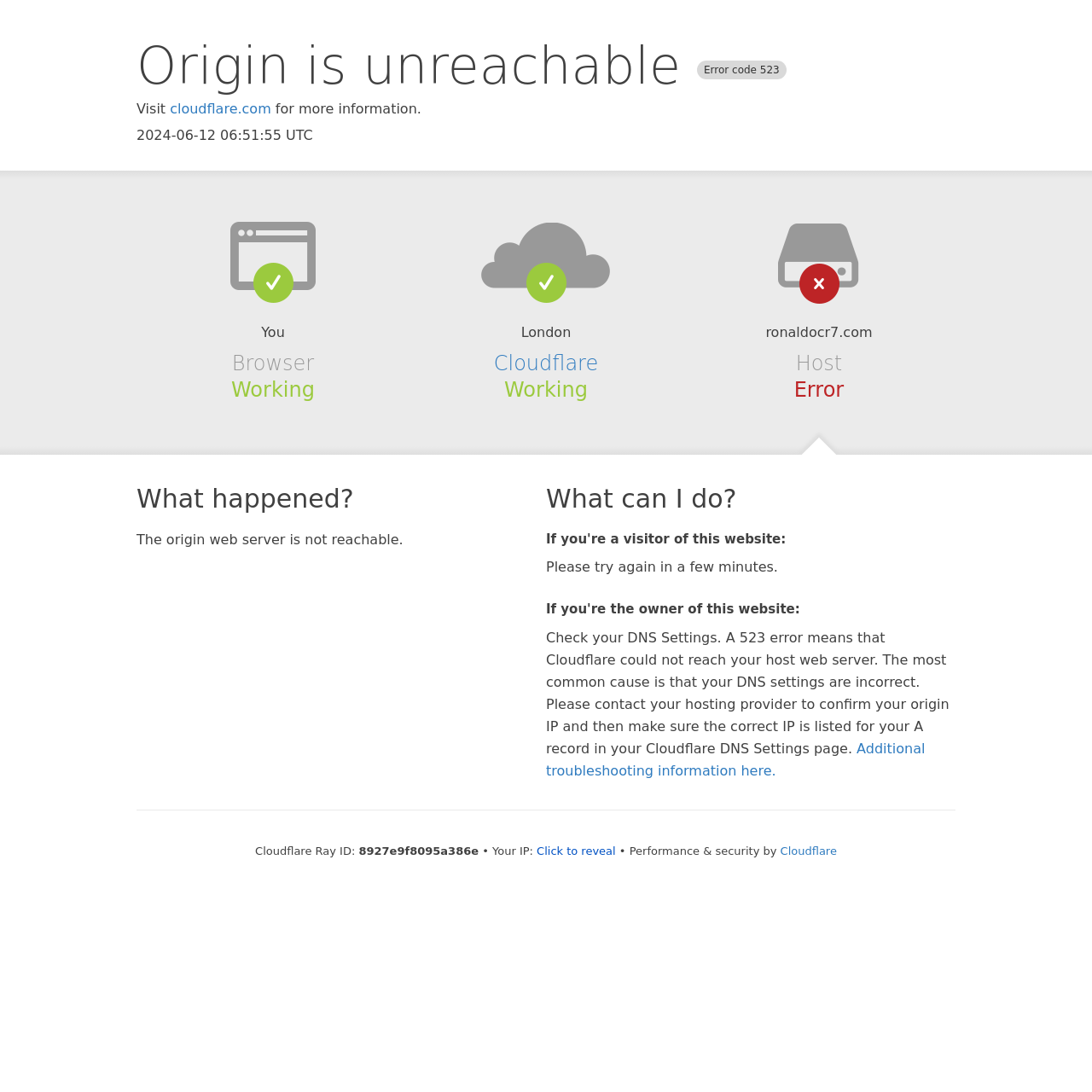What is the location of the host?
Please craft a detailed and exhaustive response to the question.

The location of the host is displayed as 'London' in the section 'Host' on the webpage, indicating that the host web server is located in London.